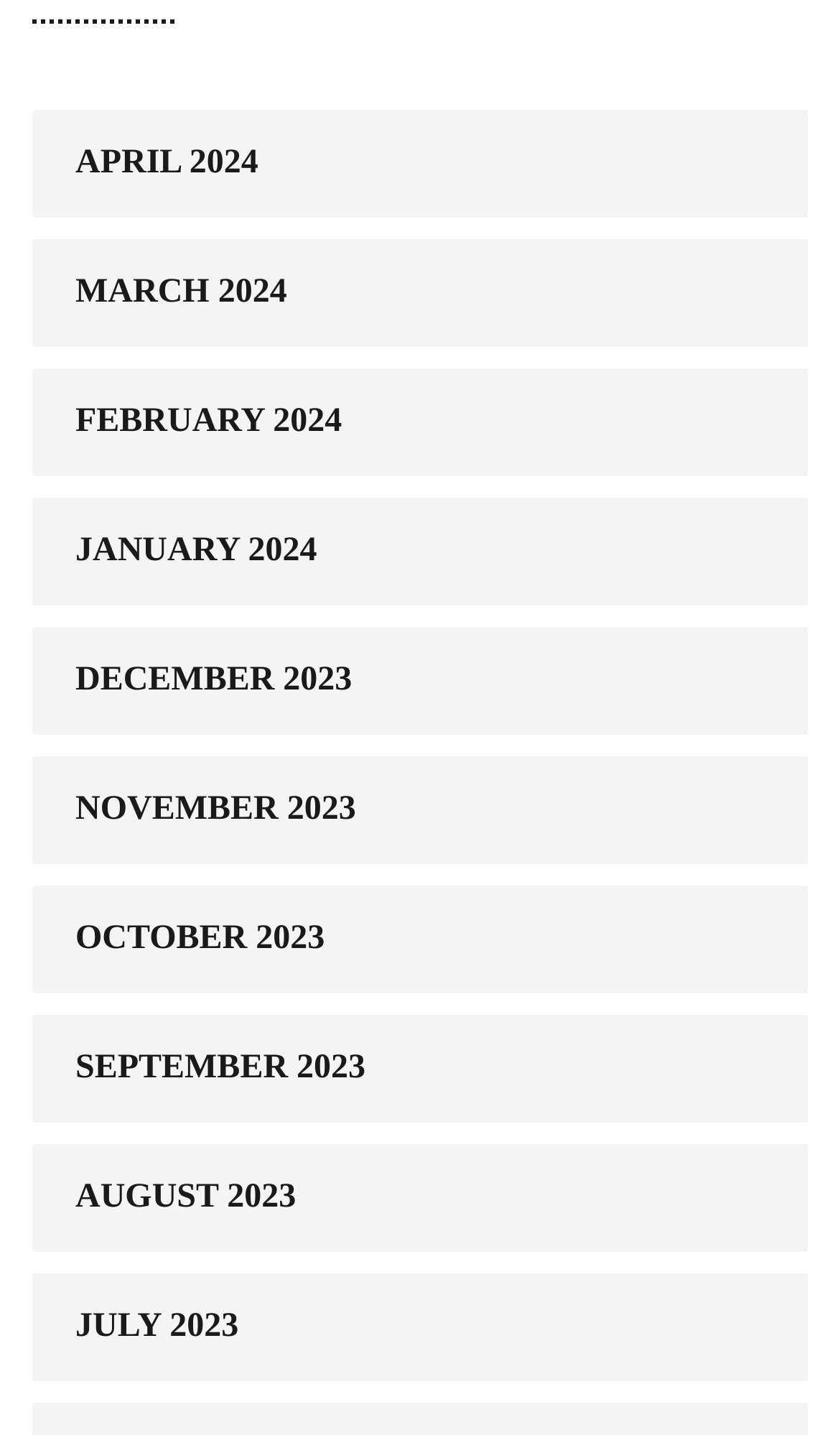How many links are there on the webpage?
Provide a detailed answer to the question using information from the image.

I counted the number of links on the webpage, and there are 12 links, each representing a month from April 2024 to July 2023.